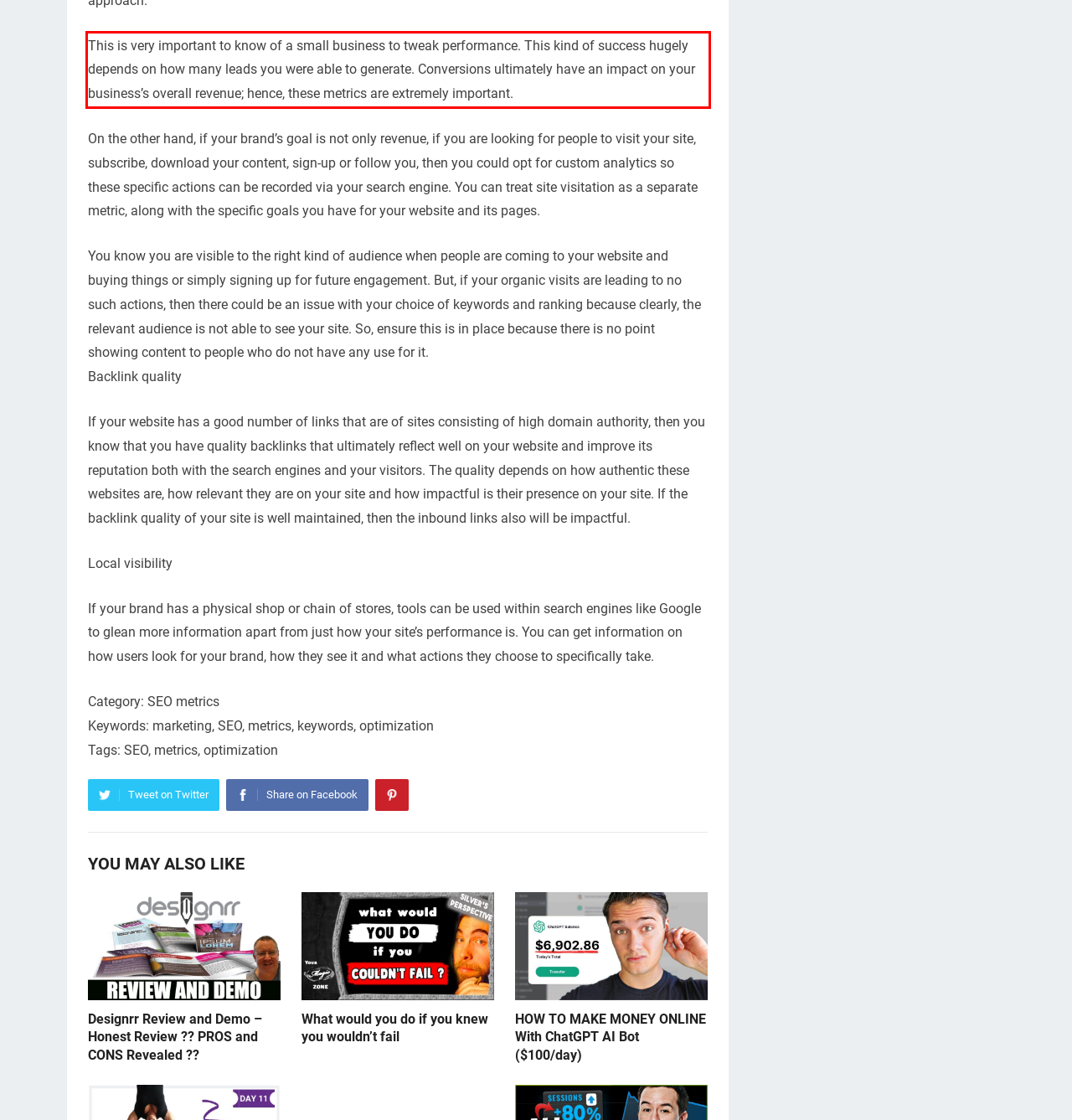Please look at the screenshot provided and find the red bounding box. Extract the text content contained within this bounding box.

This is very important to know of a small business to tweak performance. This kind of success hugely depends on how many leads you were able to generate. Conversions ultimately have an impact on your business’s overall revenue; hence, these metrics are extremely important.